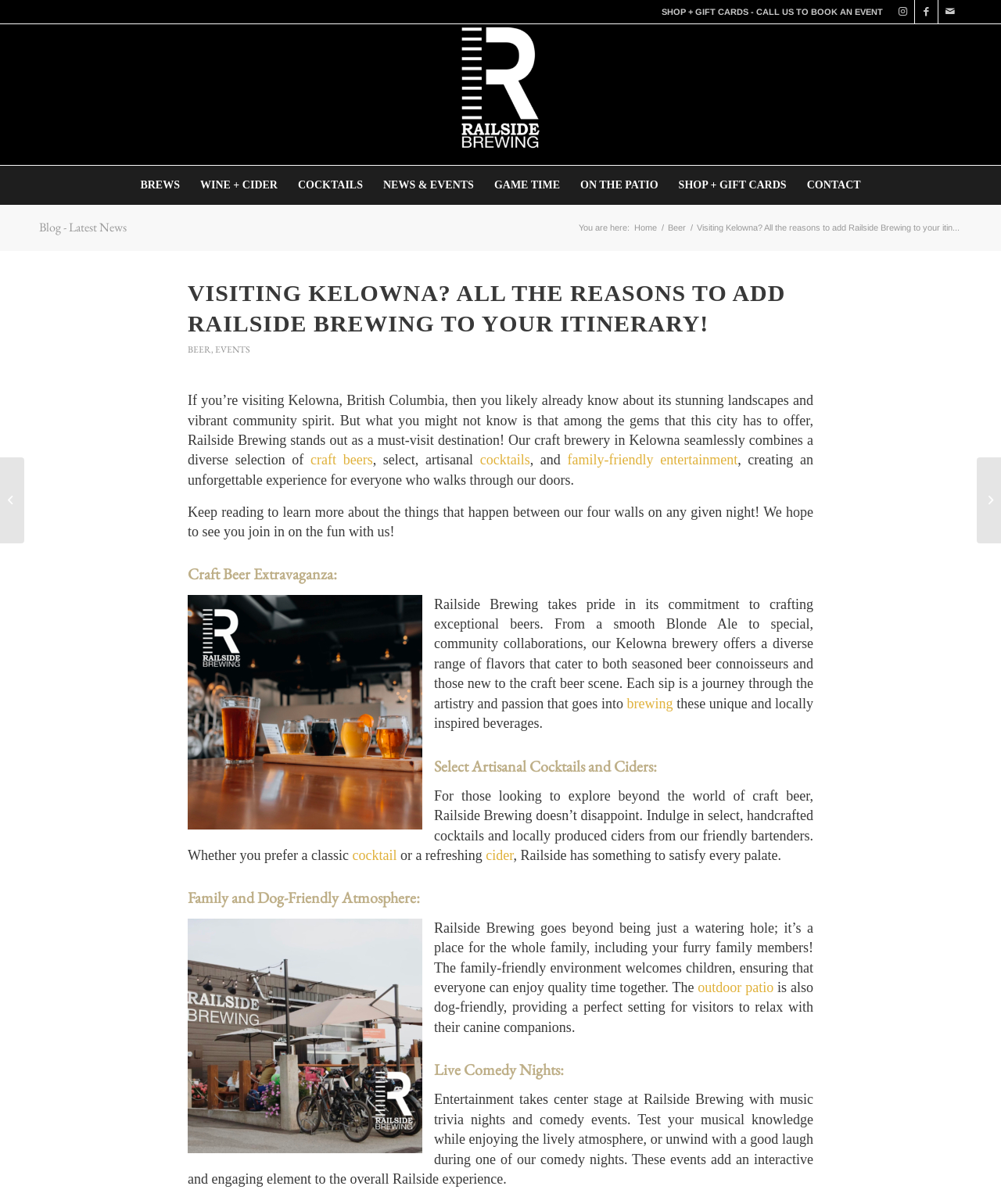Pinpoint the bounding box coordinates of the clickable area needed to execute the instruction: "Check out the February Brewery Events". The coordinates should be specified as four float numbers between 0 and 1, i.e., [left, top, right, bottom].

[0.0, 0.38, 0.024, 0.451]